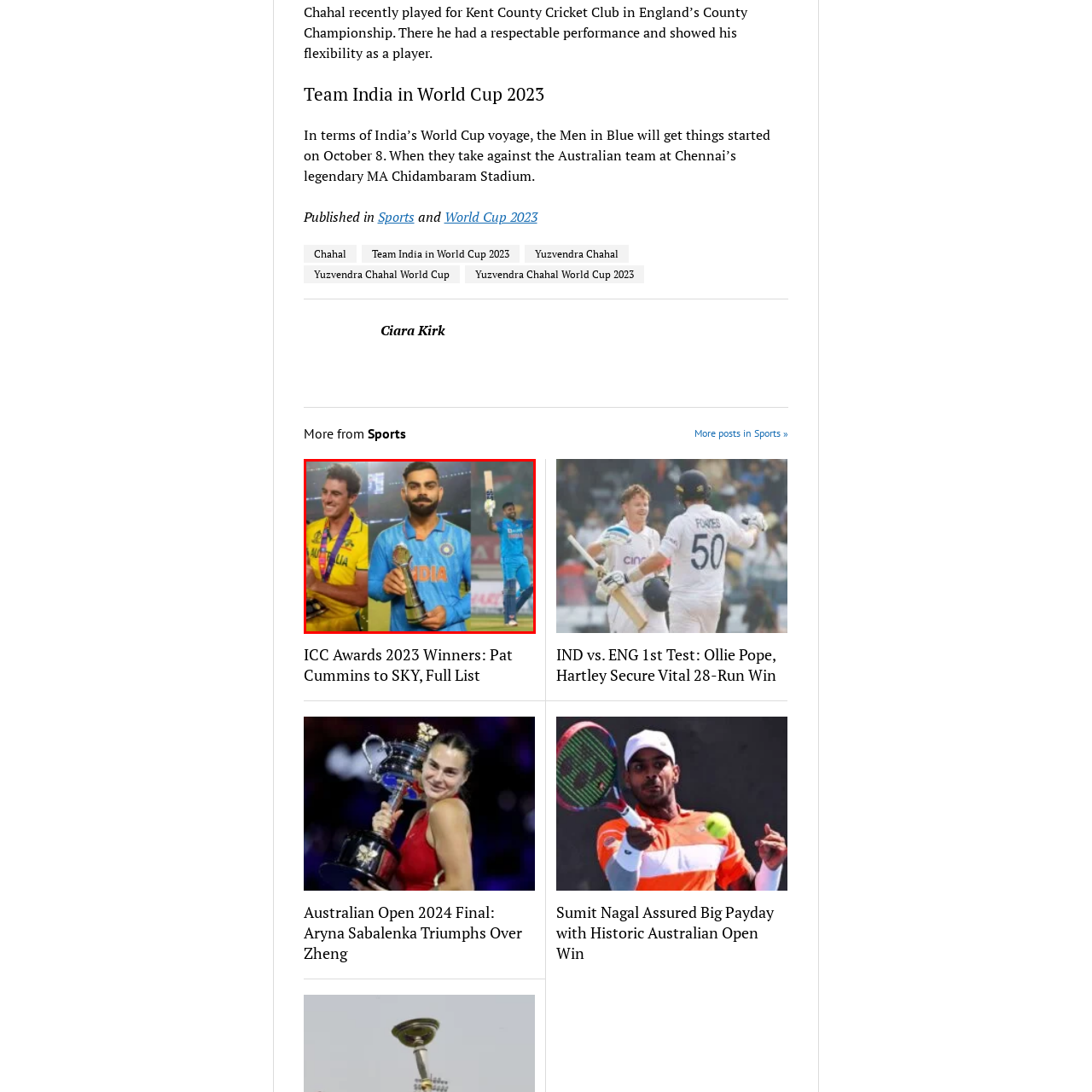Please analyze the elements within the red highlighted area in the image and provide a comprehensive answer to the following question: What is the context of the visual?

The caption places the visual within the context of the upcoming ICC World Cup 2023, which means the image is related to the cricket tournament.